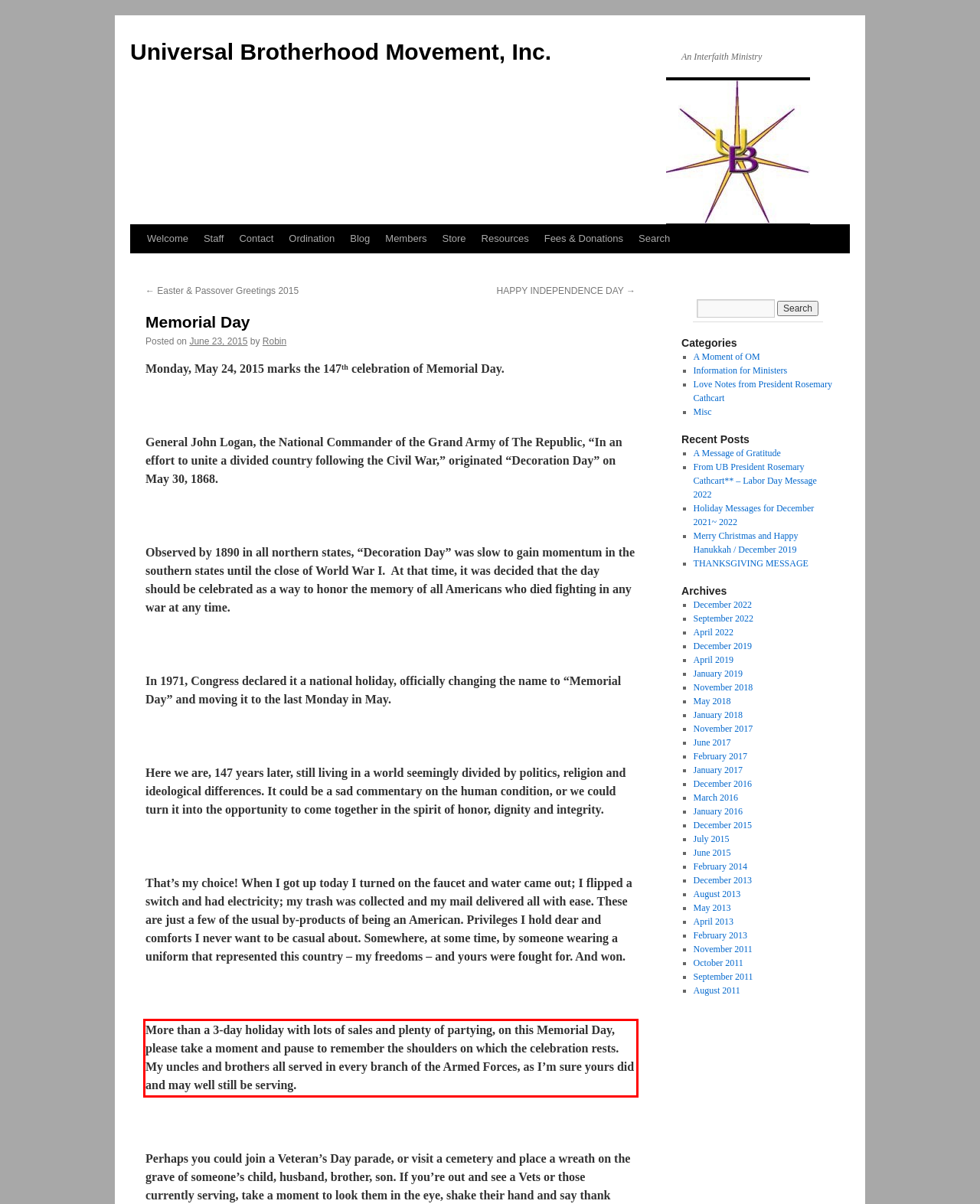Review the webpage screenshot provided, and perform OCR to extract the text from the red bounding box.

More than a 3-day holiday with lots of sales and plenty of partying, on this Memorial Day, please take a moment and pause to remember the shoulders on which the celebration rests. My uncles and brothers all served in every branch of the Armed Forces, as I’m sure yours did and may well still be serving.